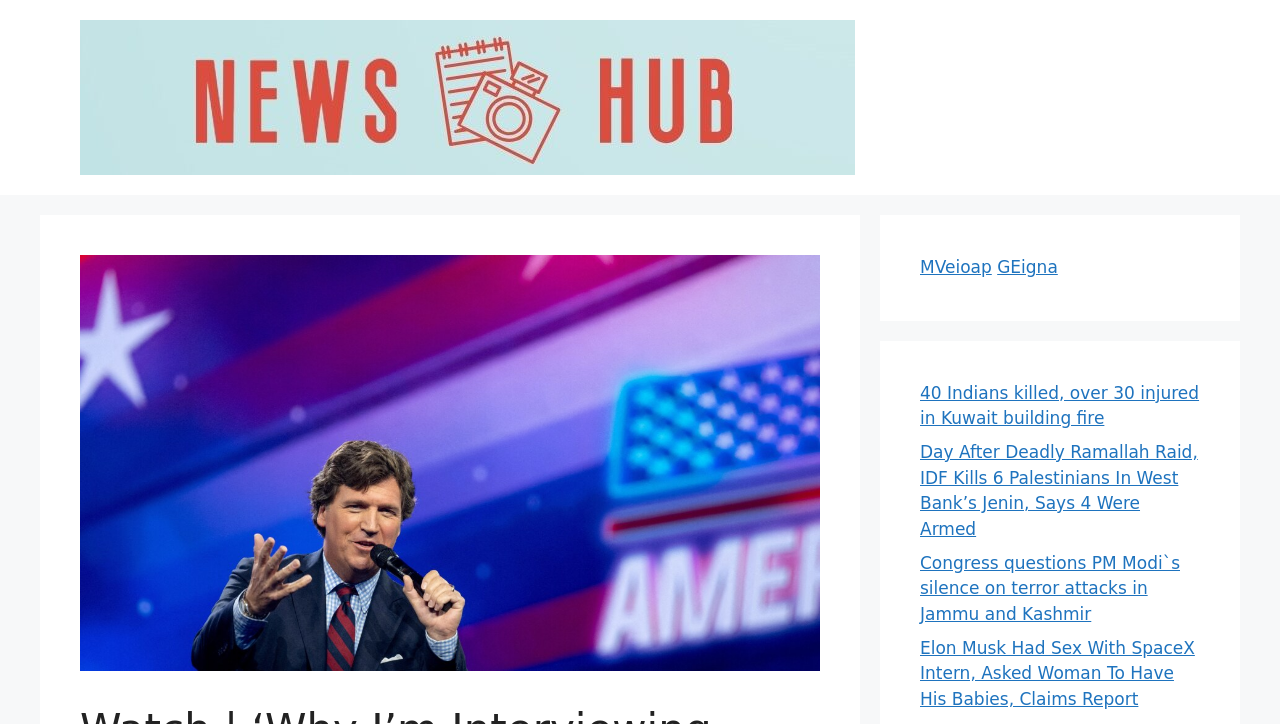Please reply with a single word or brief phrase to the question: 
What is the topic of the first news article?

Kuwait building fire